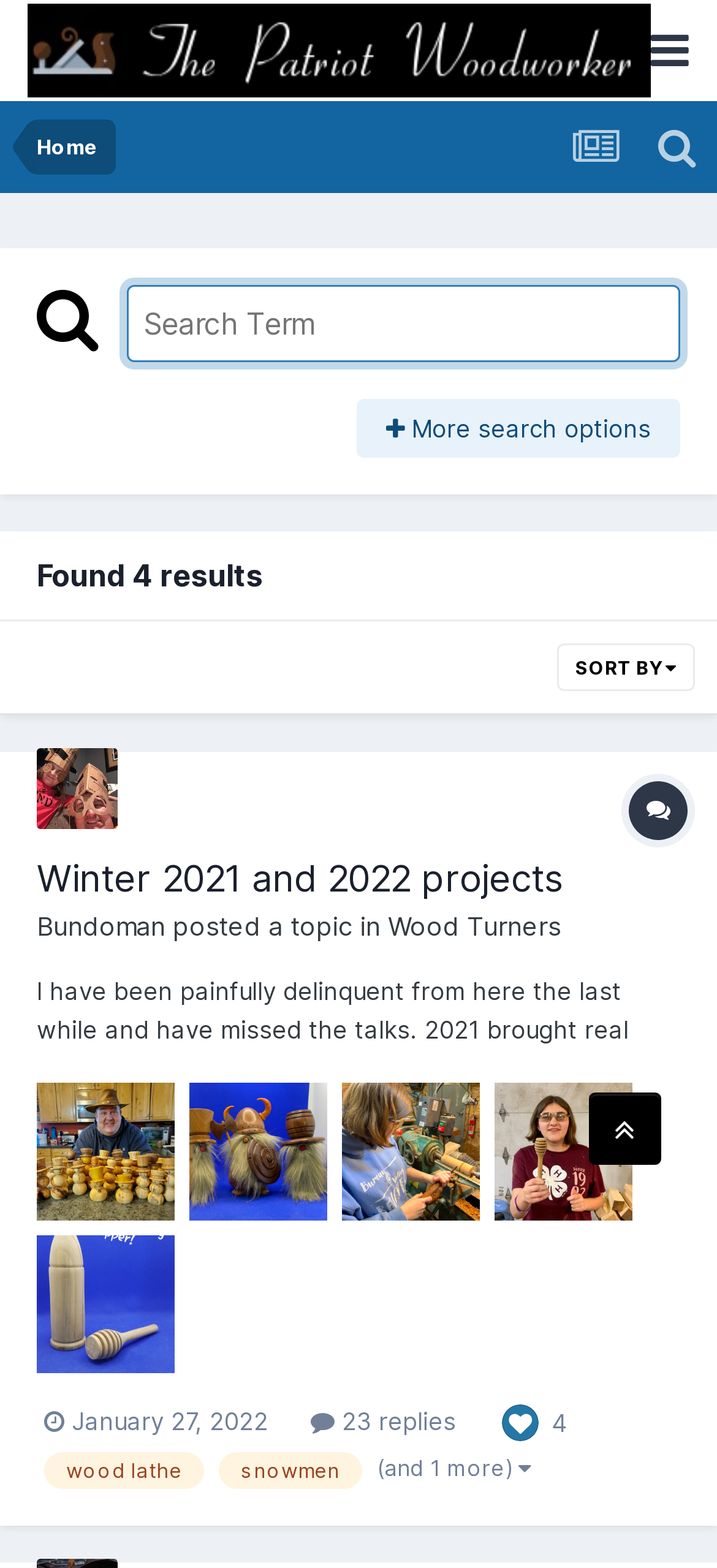What is the topic of the first result?
Based on the screenshot, provide a one-word or short-phrase response.

Winter 2021 and 2022 projects